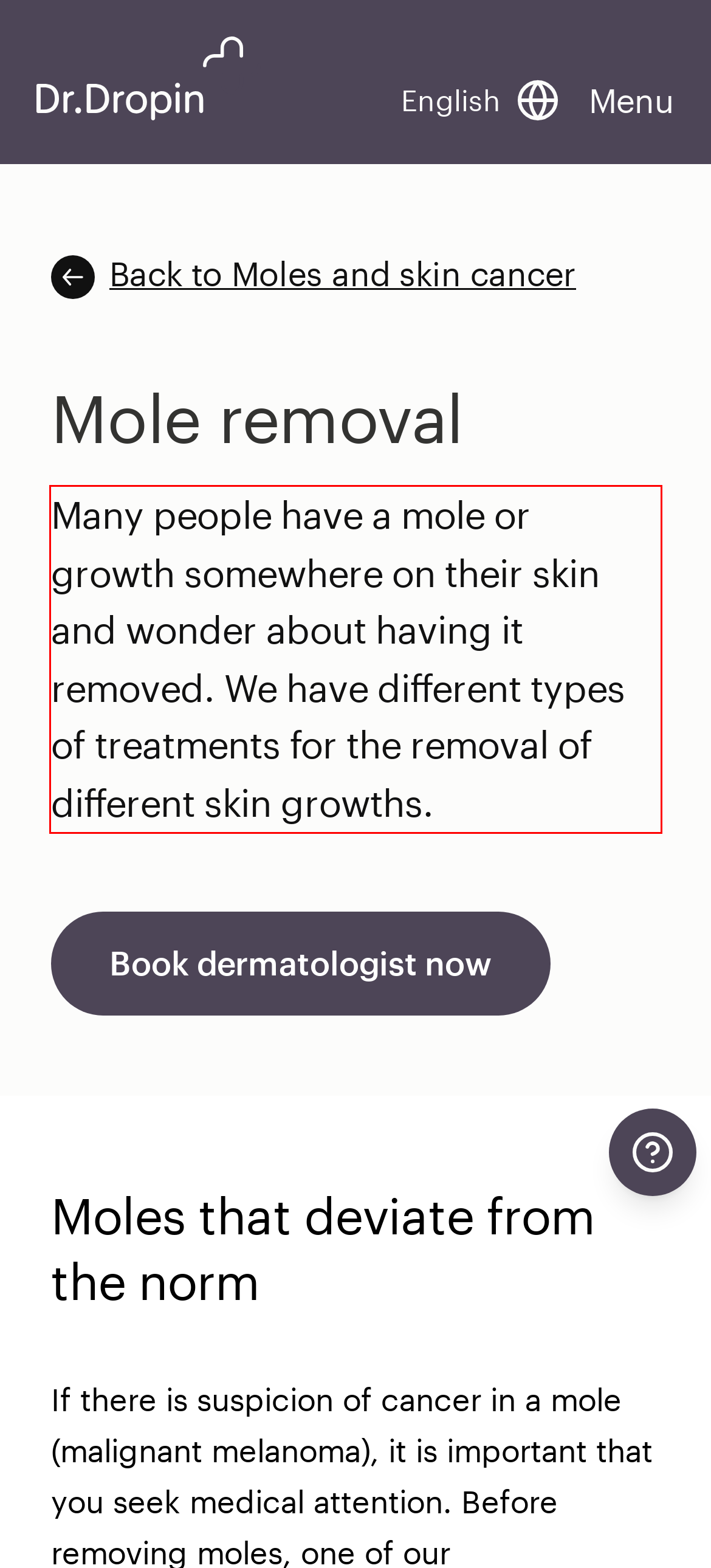Given a webpage screenshot with a red bounding box, perform OCR to read and deliver the text enclosed by the red bounding box.

Many people have a mole or growth somewhere on their skin and wonder about having it removed. We have different types of treatments for the removal of different skin growths.